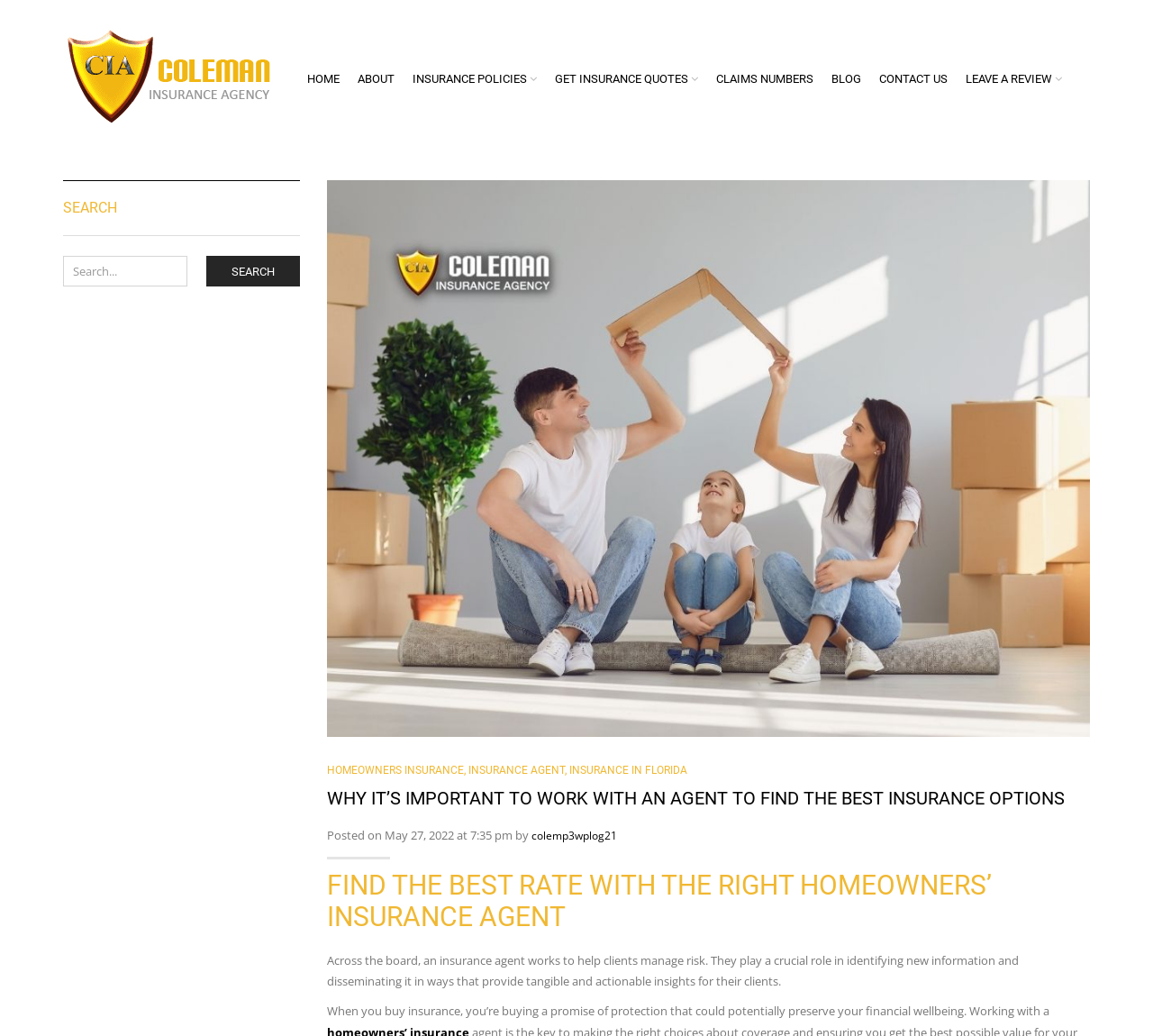Please find the bounding box coordinates of the element that needs to be clicked to perform the following instruction: "Search for insurance policies". The bounding box coordinates should be four float numbers between 0 and 1, represented as [left, top, right, bottom].

[0.055, 0.247, 0.162, 0.277]